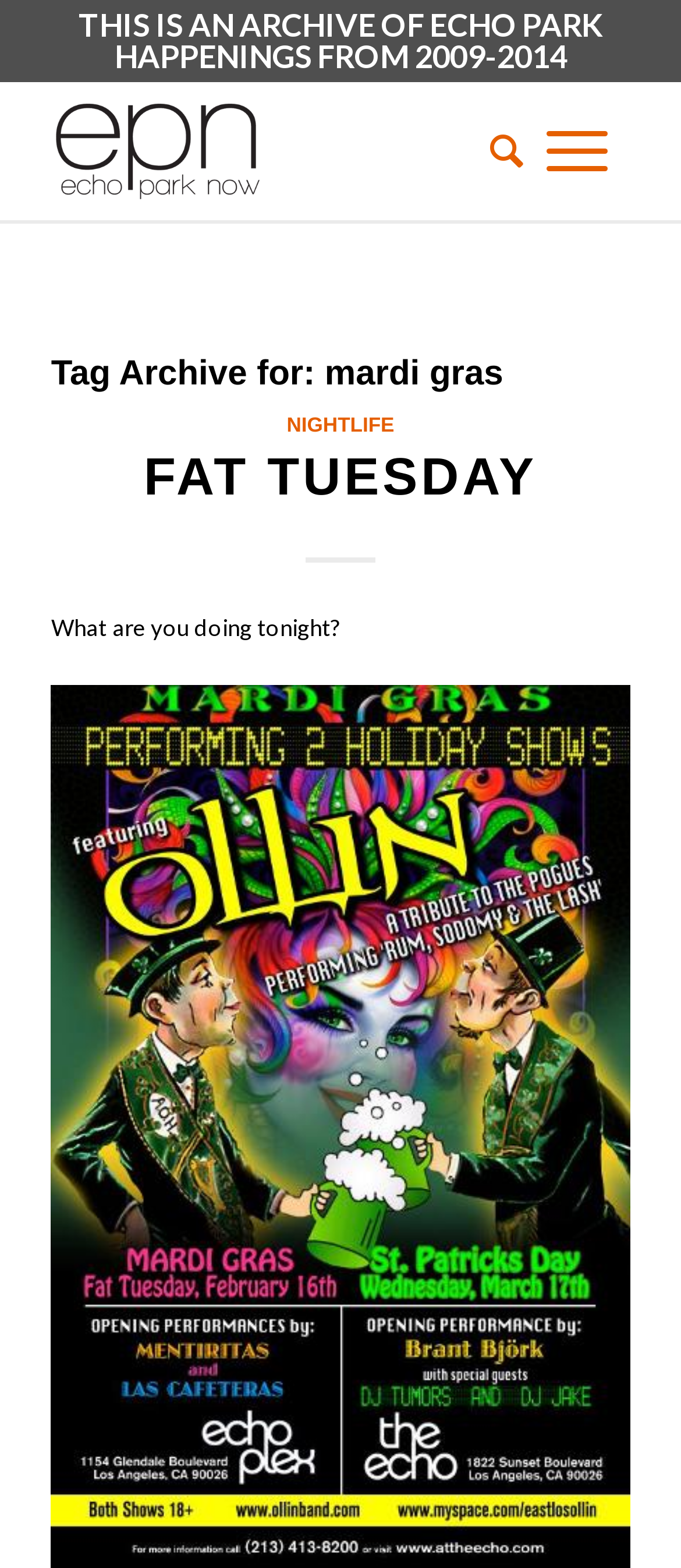What is the name of the event on Fat Tuesday?
Look at the image and answer the question with a single word or phrase.

Mardi Gras